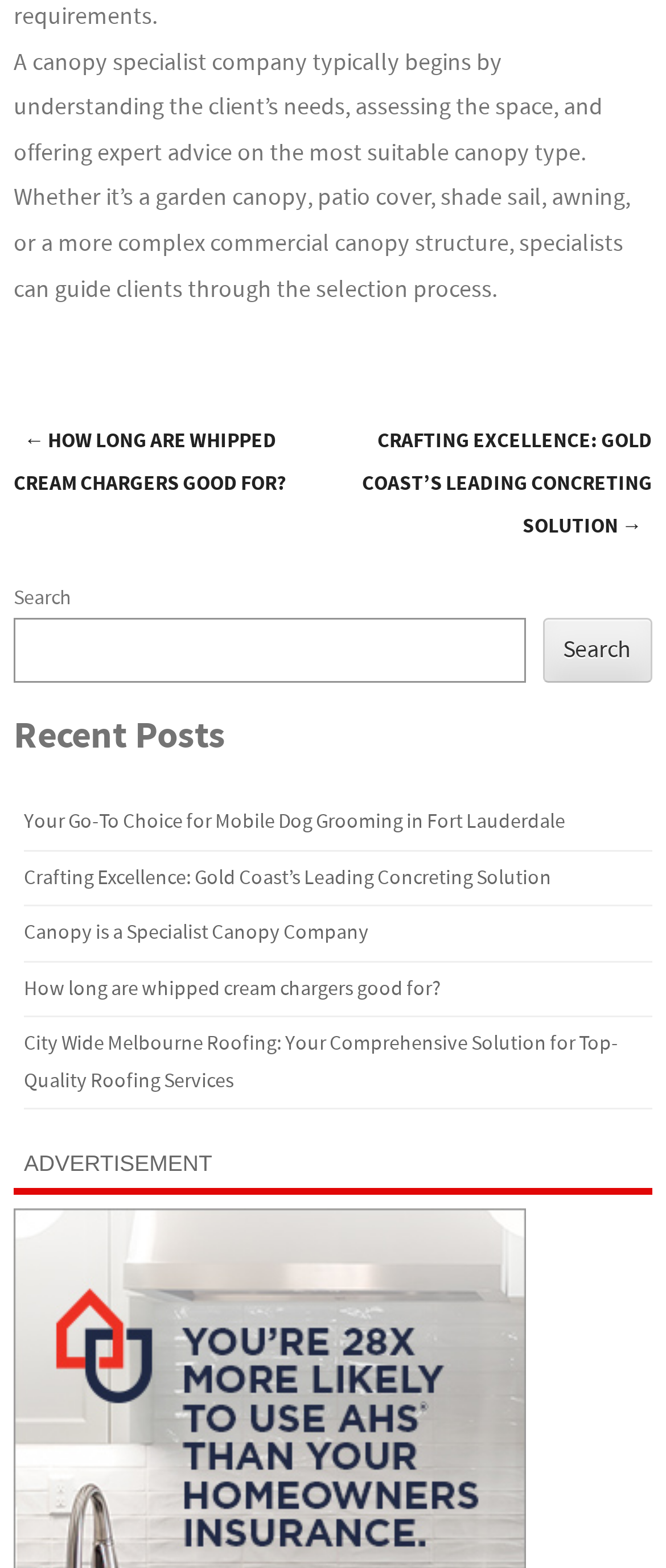Bounding box coordinates are specified in the format (top-left x, top-left y, bottom-right x, bottom-right y). All values are floating point numbers bounded between 0 and 1. Please provide the bounding box coordinate of the region this sentence describes: parent_node: Search name="s"

[0.021, 0.394, 0.789, 0.435]